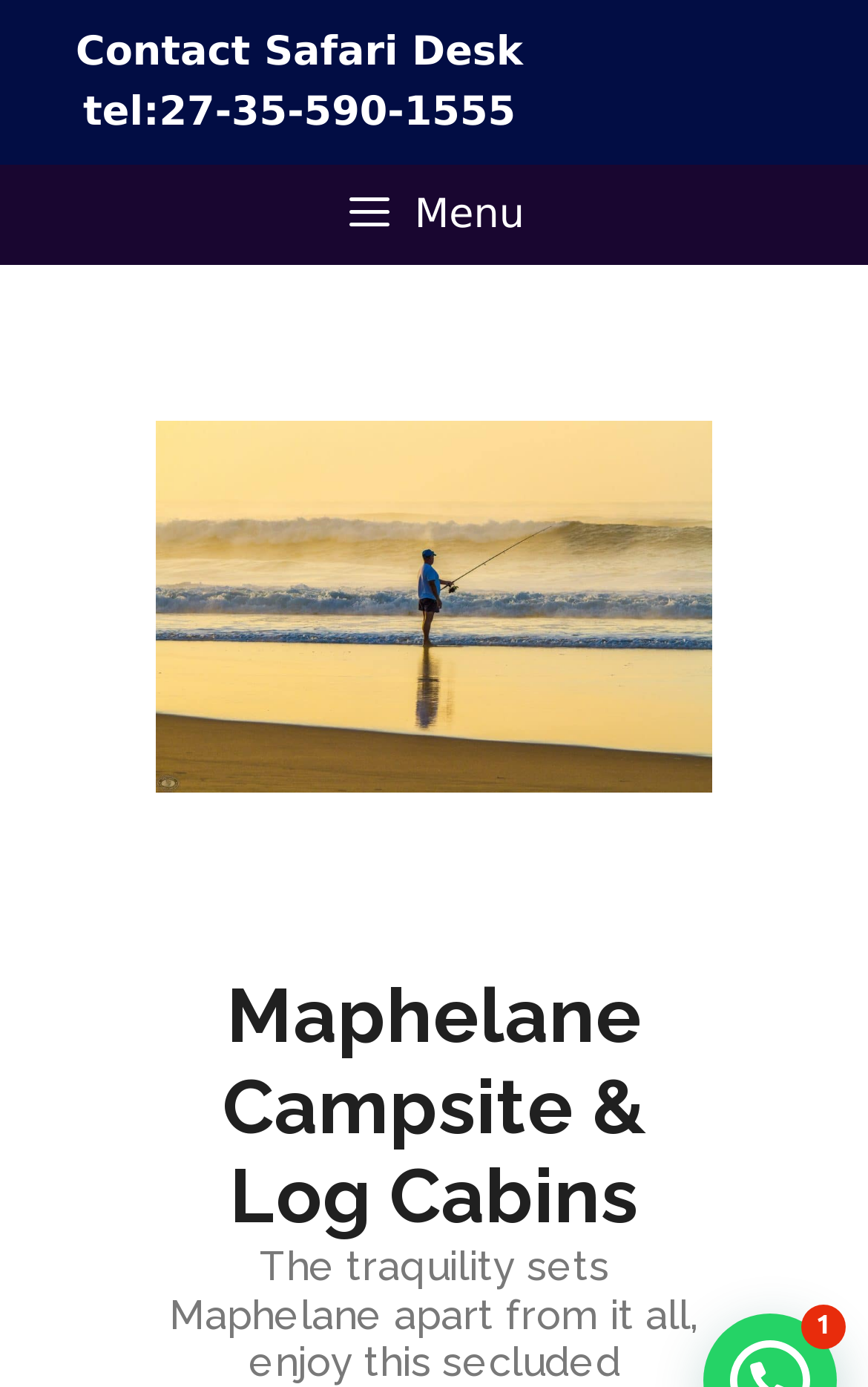Extract the main title from the webpage.

Maphelane Campsite & Log Cabins